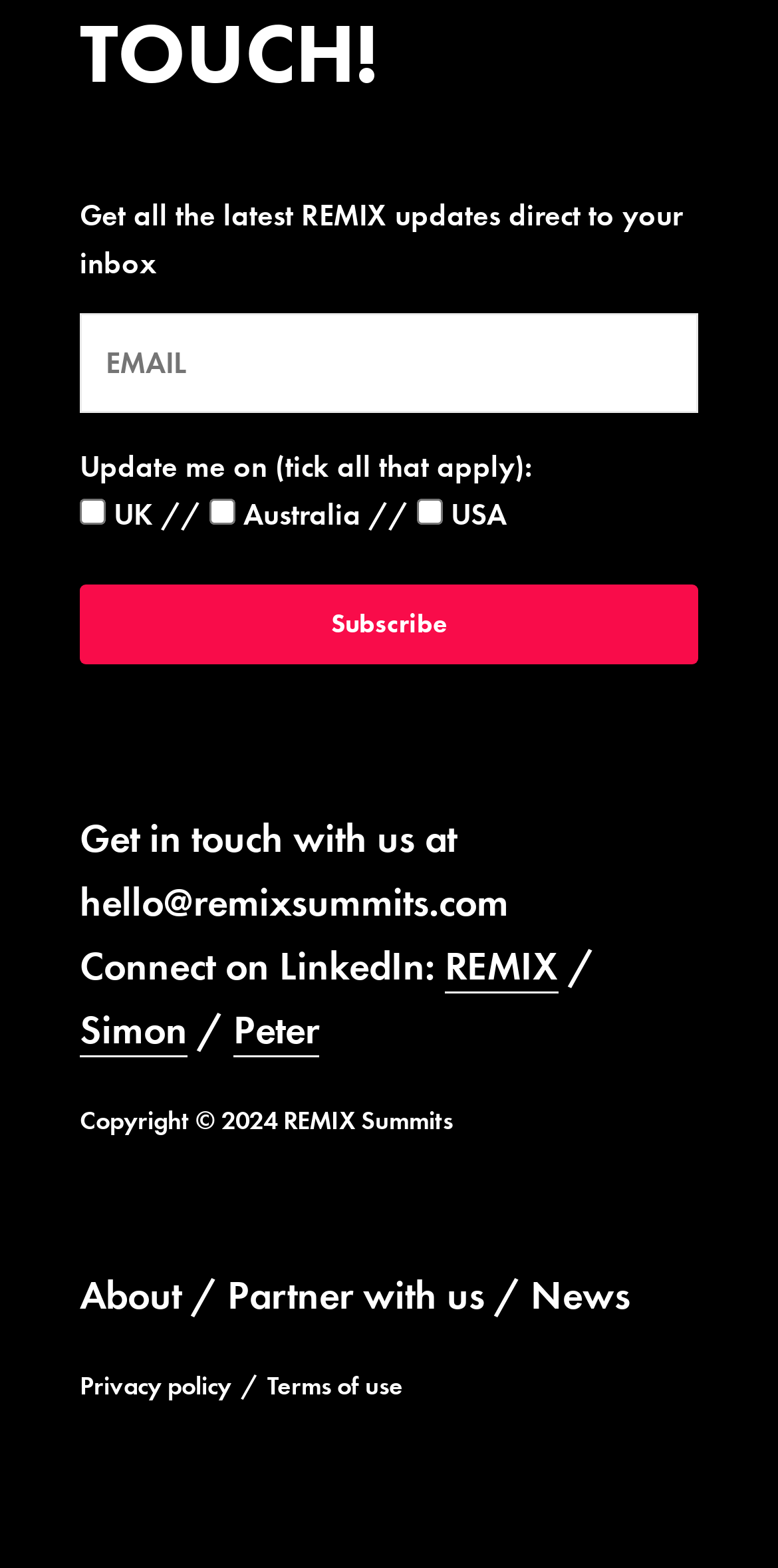What is the link below 'Get in touch with us at'?
Use the image to give a comprehensive and detailed response to the question.

The link below 'Get in touch with us at' is an email address, 'hello@remixsummits.com', which can be used to contact the REMIX Summits team.